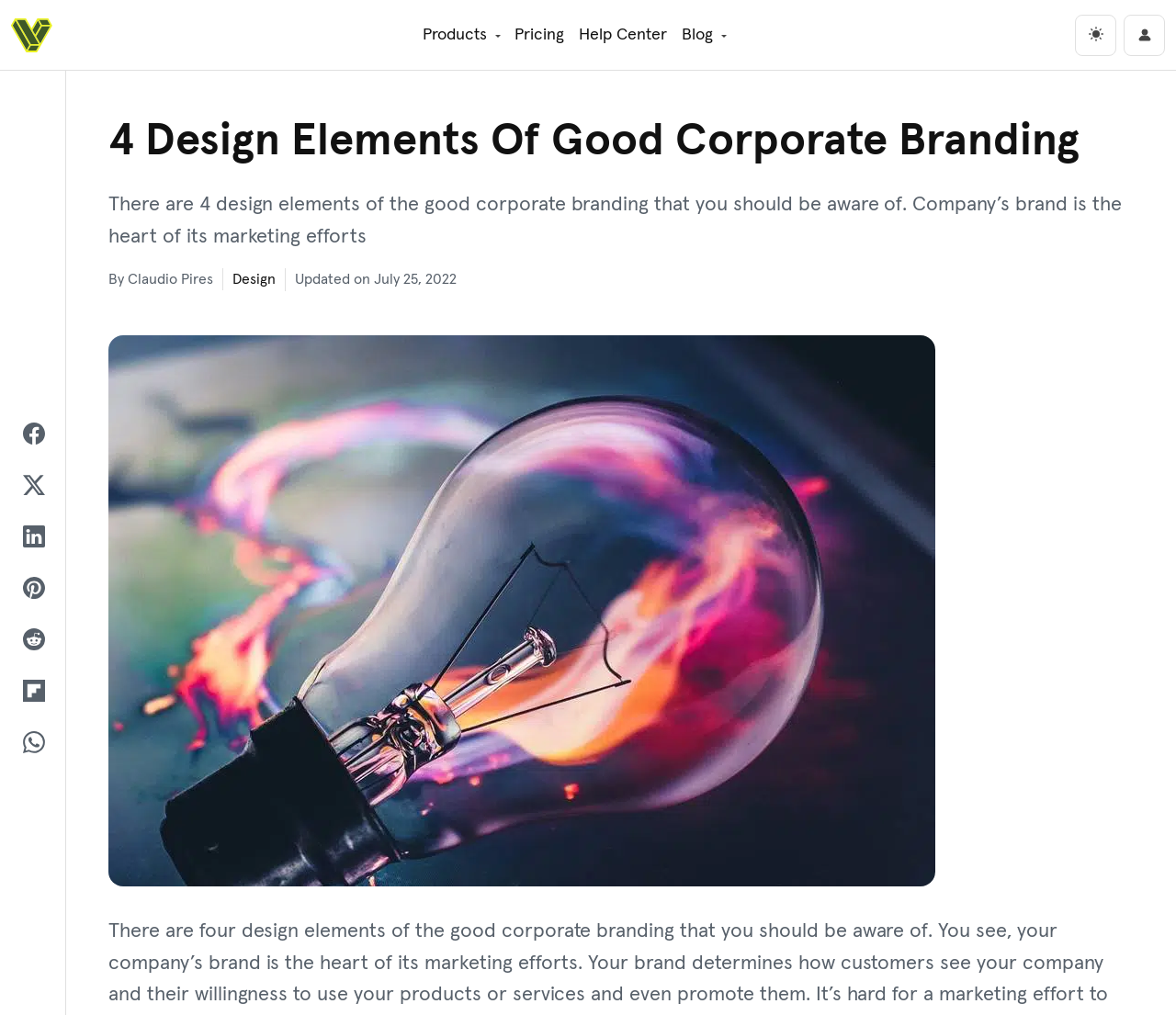Give a concise answer using one word or a phrase to the following question:
When was this article last updated?

July 25, 2022